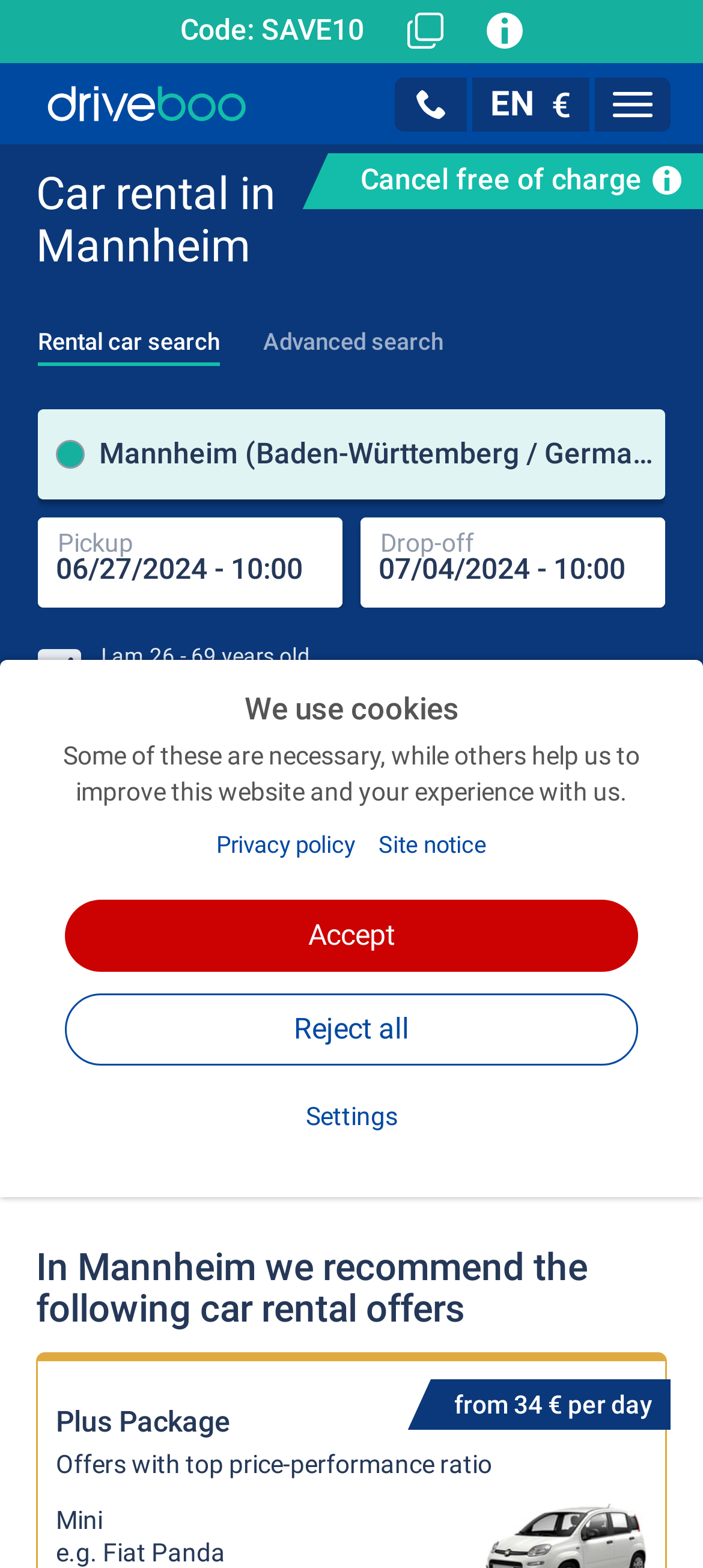What is the pickup location?
From the image, respond with a single word or phrase.

Mannheim